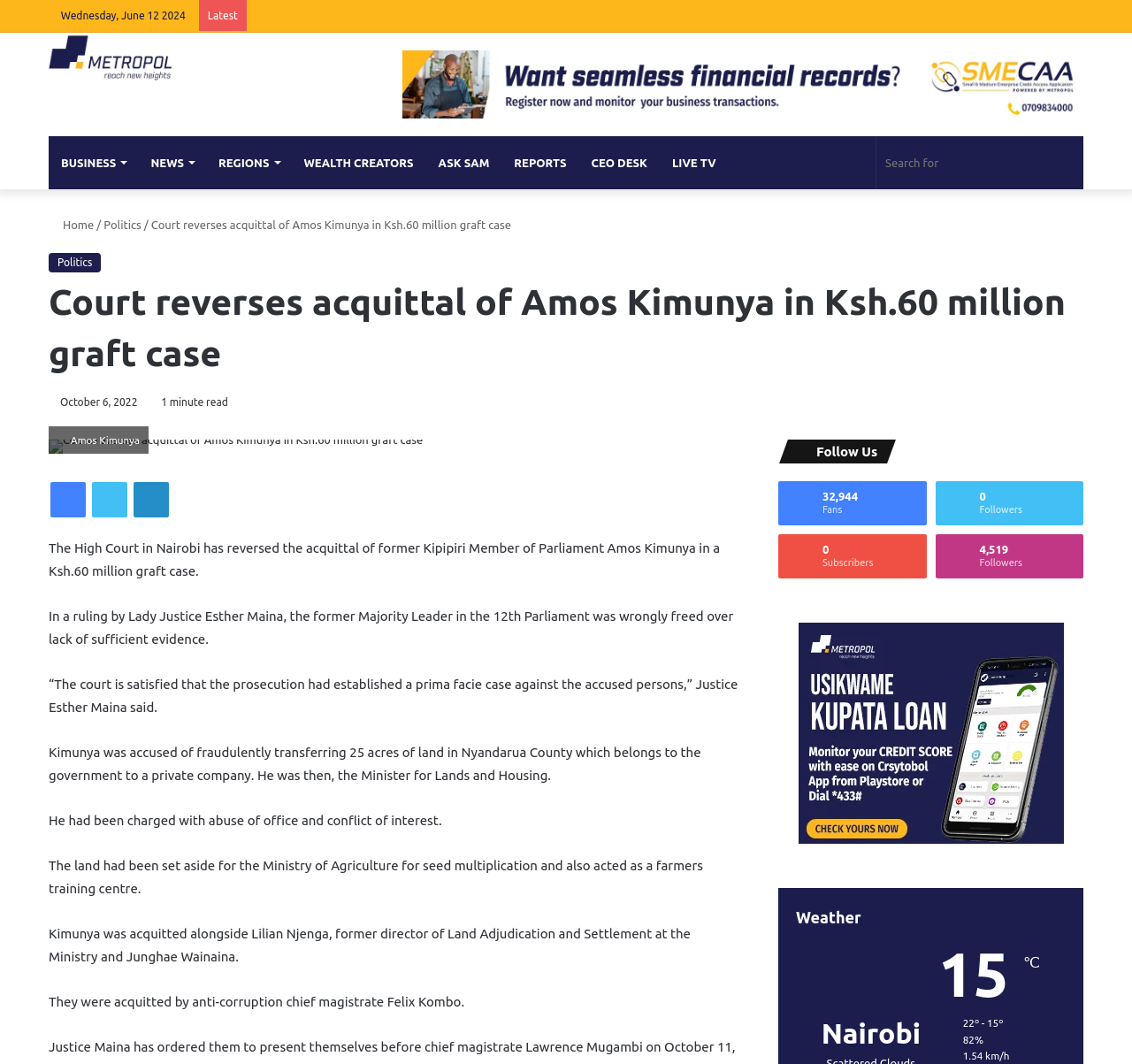Analyze and describe the webpage in a detailed narrative.

The webpage is a news article from Metropol Digital, with the title "Court reverses acquittal of Amos Kimunya in Ksh.60 million graft case". At the top, there is a navigation bar with links to social media platforms, including Instagram, LinkedIn, Twitter, and Facebook. Below this, there is a secondary navigation bar with links to various sections of the website, including "Latest", "Business", "News", "Regions", "Wealth Creators", "Ask Sam", "Reports", "CEO Desk", and "Live TV". 

On the left side, there is a primary navigation bar with links to "Home", "Politics", and a search bar. The main content of the webpage is the news article, which is divided into several sections. The article's title is displayed prominently, followed by the date "October 6, 2022" and a note indicating that it is a "1 minute read". 

Below the title, there is an image related to the article, accompanied by a figure caption. The article's content is divided into several paragraphs, describing the court's decision to reverse the acquittal of Amos Kimunya, a former Member of Parliament, in a graft case involving the fraudulent transfer of land. 

On the right side, there are several links to social media platforms, allowing users to share the article. Further down, there is a section with links to follow Metropol Digital on various social media platforms, including Facebook, Twitter, and LinkedIn. 

At the bottom of the webpage, there is a section displaying the weather in Nairobi, with the current temperature, humidity, and wind speed.